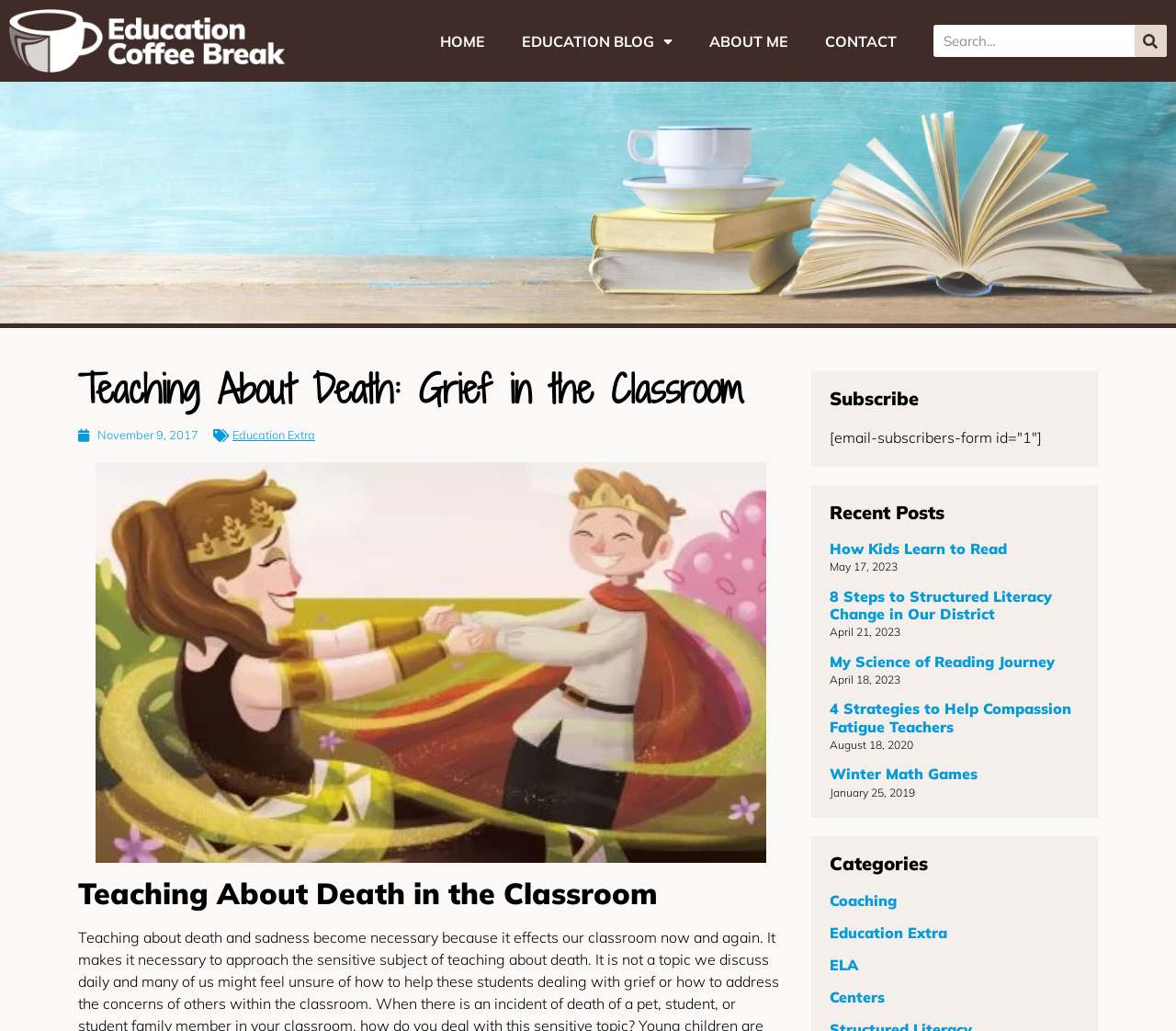Answer the question with a single word or phrase: 
How many recent posts are listed on the webpage?

5